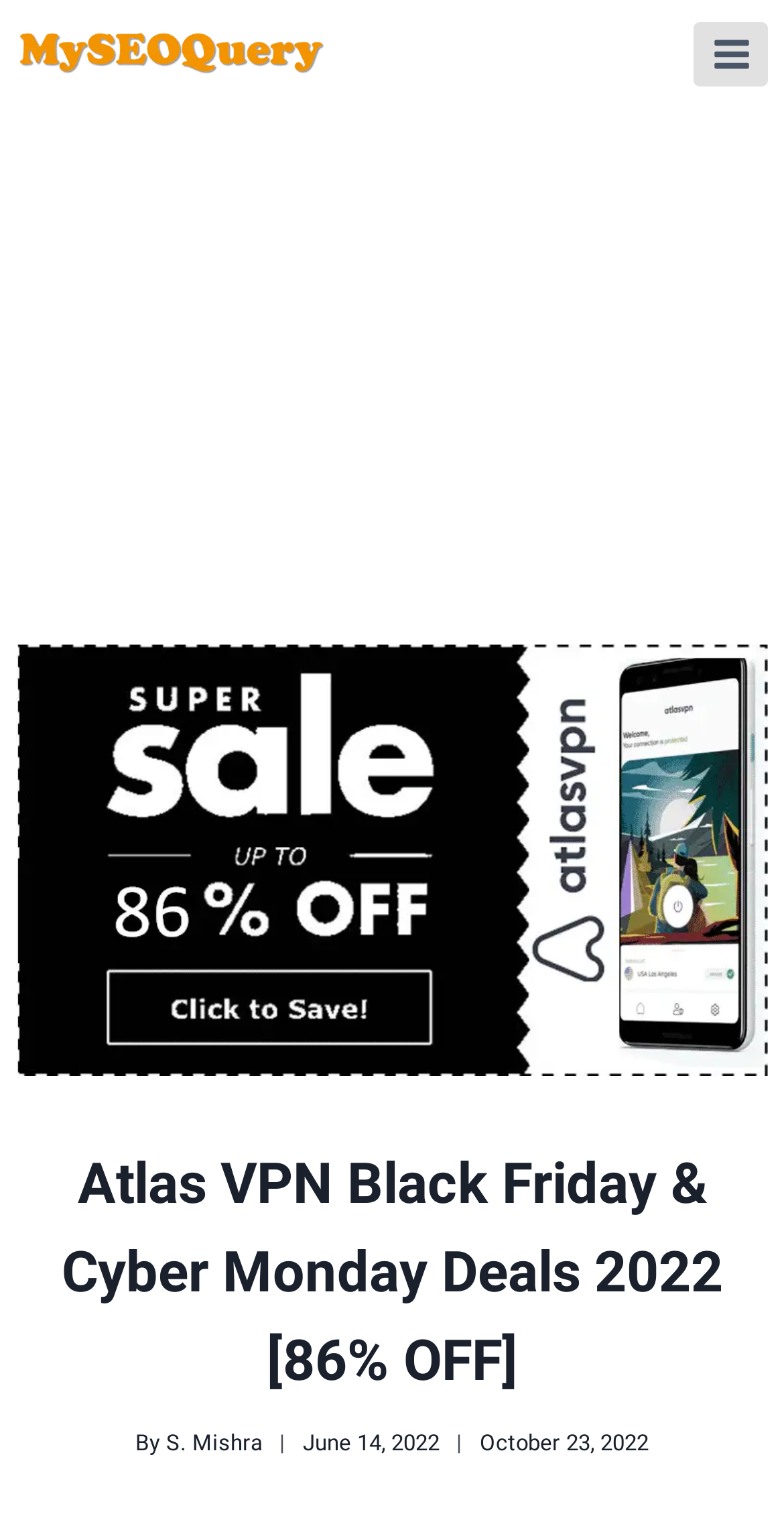Reply to the question with a single word or phrase:
Is the menu expanded?

No